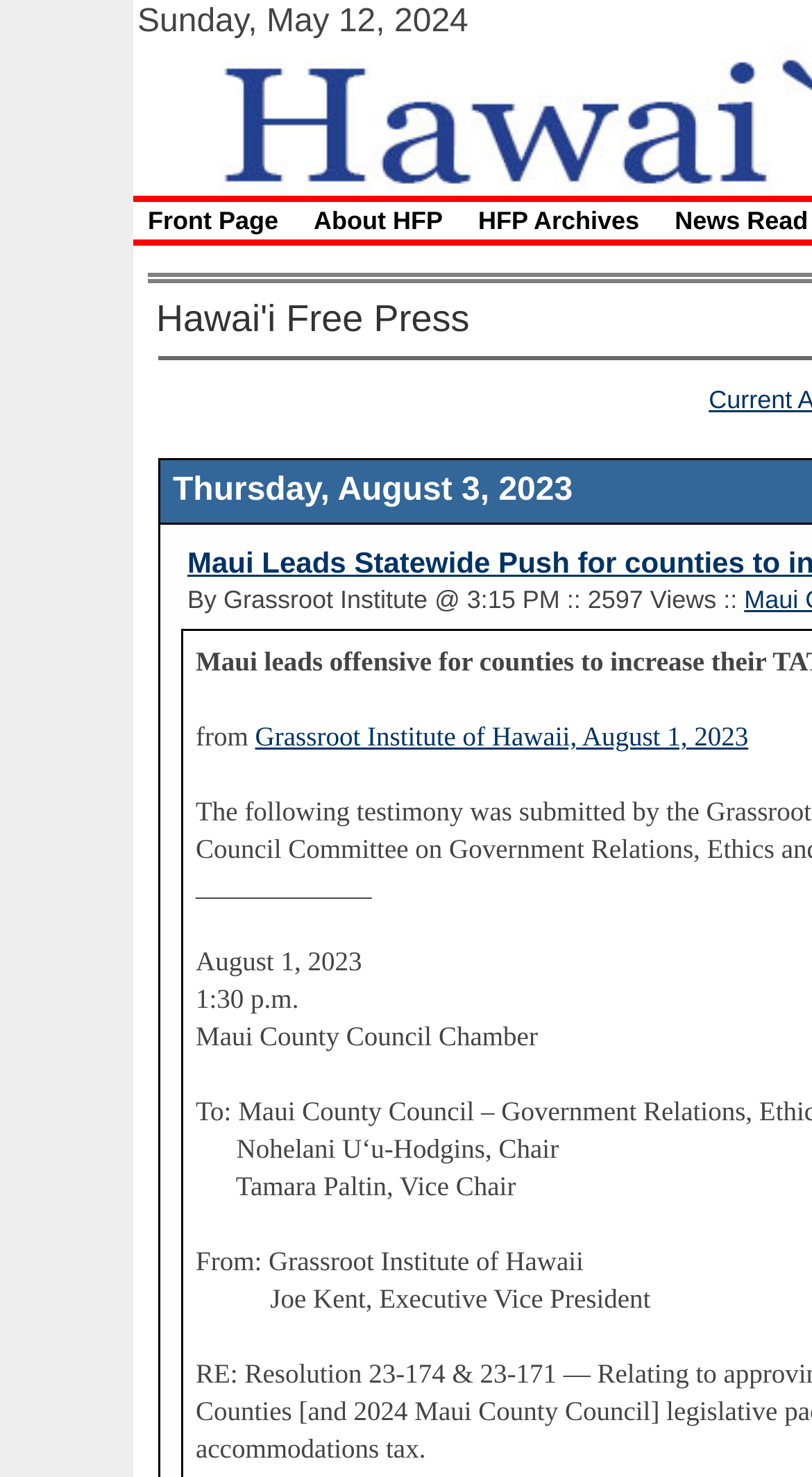Who is the Executive Vice President of Grassroot Institute of Hawaii?
Please look at the screenshot and answer using one word or phrase.

Joe Kent